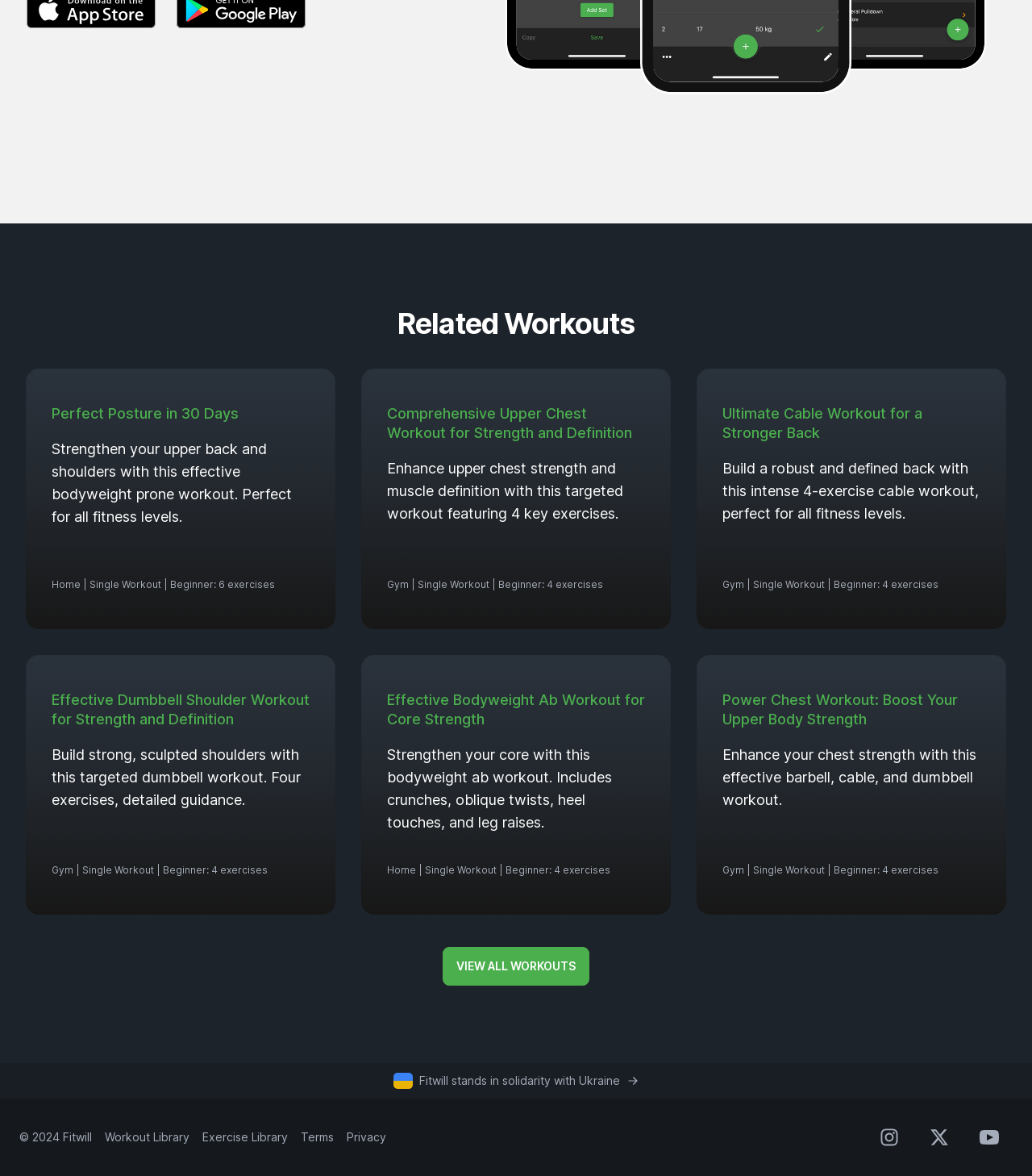Extract the bounding box coordinates of the UI element described: "Terms". Provide the coordinates in the format [left, top, right, bottom] with values ranging from 0 to 1.

[0.291, 0.961, 0.323, 0.973]